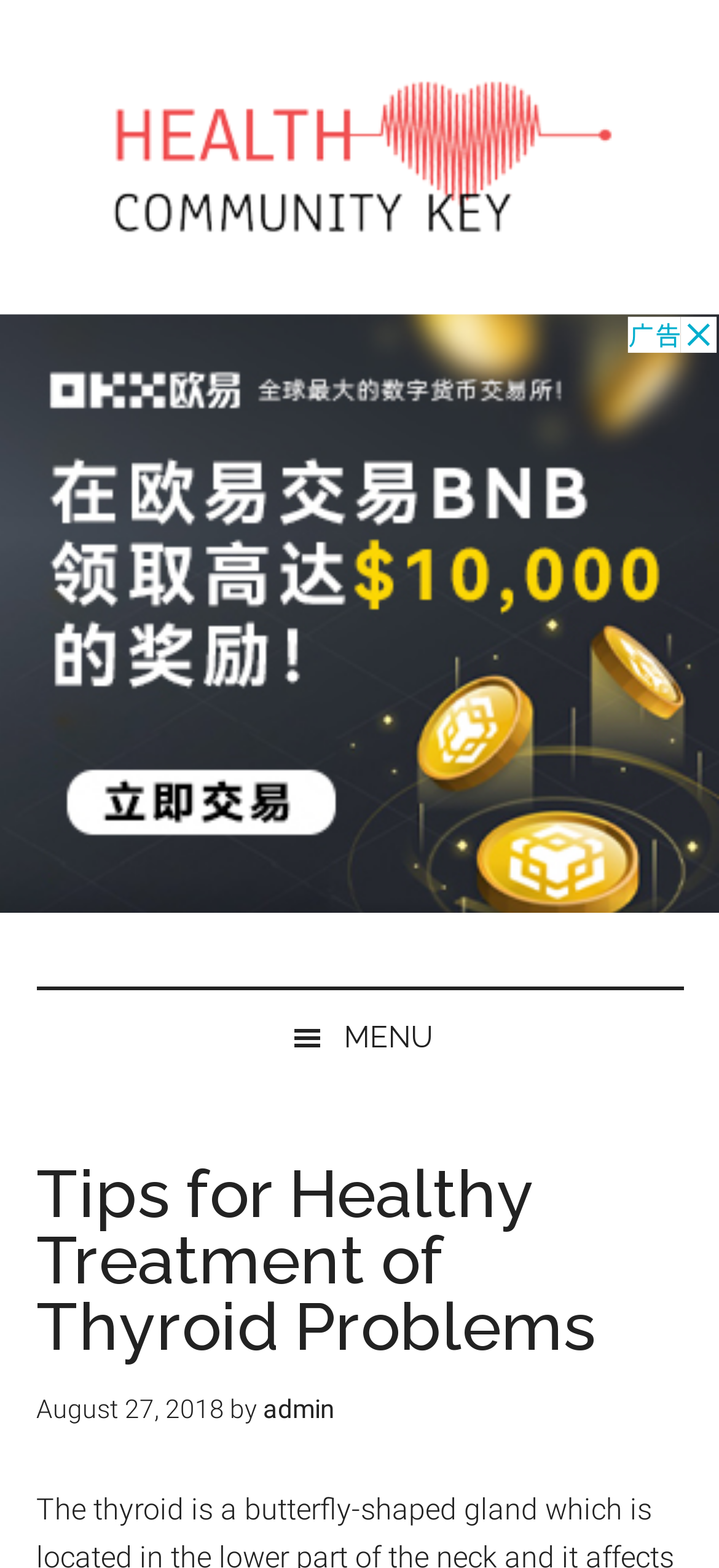Identify the bounding box coordinates for the UI element described by the following text: "admin". Provide the coordinates as four float numbers between 0 and 1, in the format [left, top, right, bottom].

[0.365, 0.889, 0.465, 0.908]